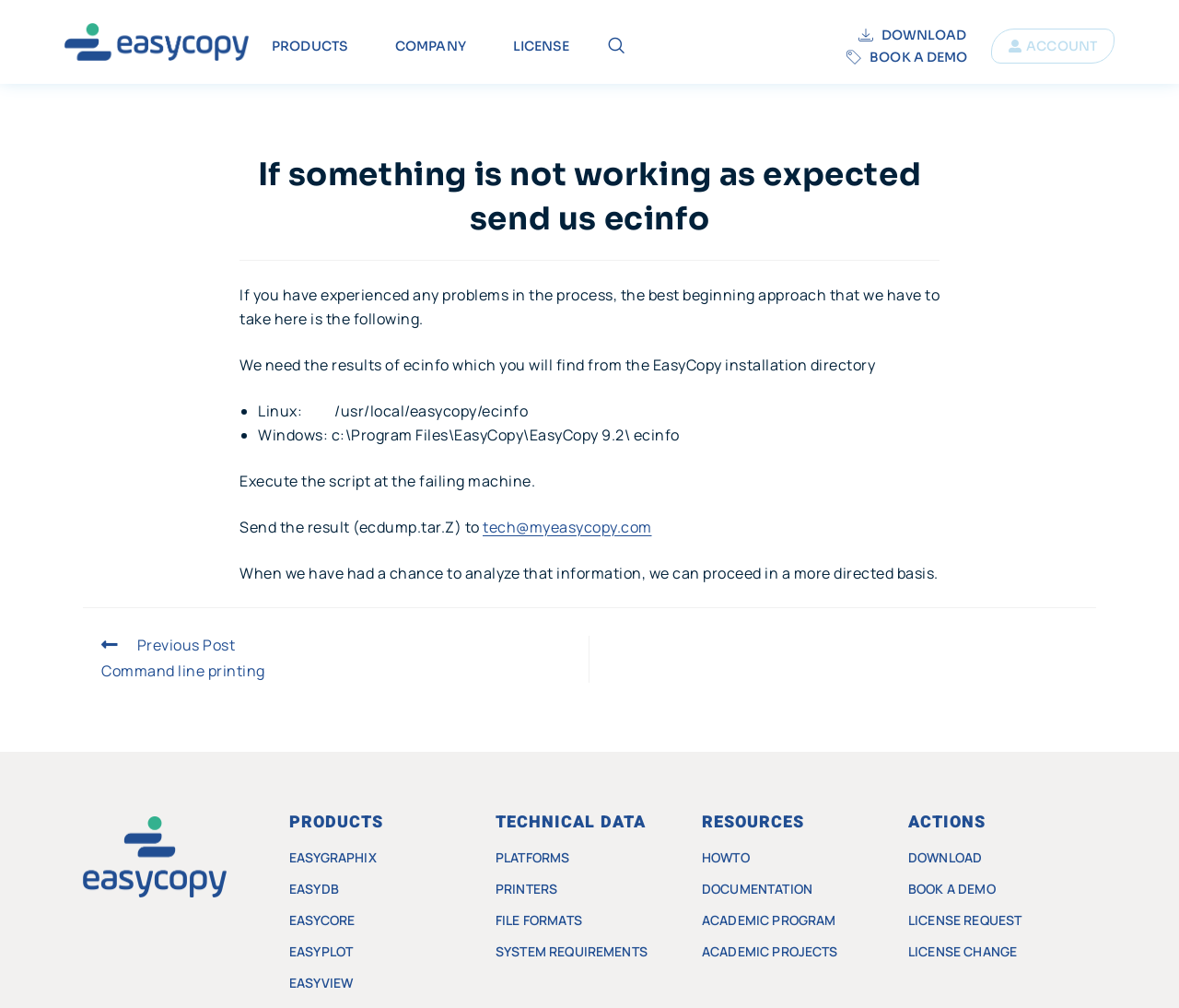What is the name of the company that offers EasyGraphix?
Answer the question with as much detail as you can, using the image as a reference.

The webpage has a section that lists various products, including EasyGraphix, EasyDB, EasyCore, EasyPlot, and EasyView, which suggests that these products are offered by EasyCopy.